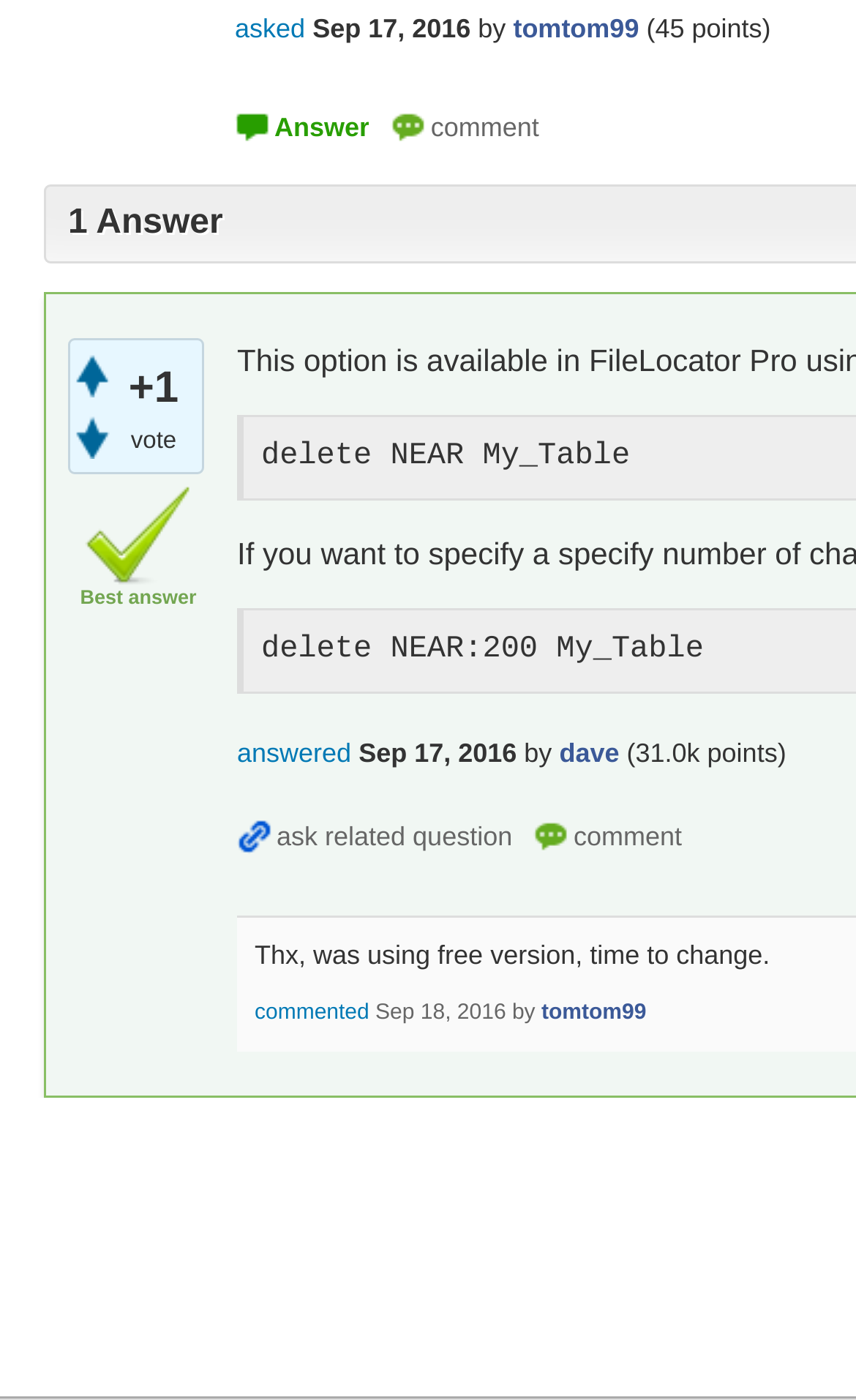What is the content of the comment?
Deliver a detailed and extensive answer to the question.

The comment says 'Thx, was using free version, time to change.', which is indicated by the StaticText element with the same content.